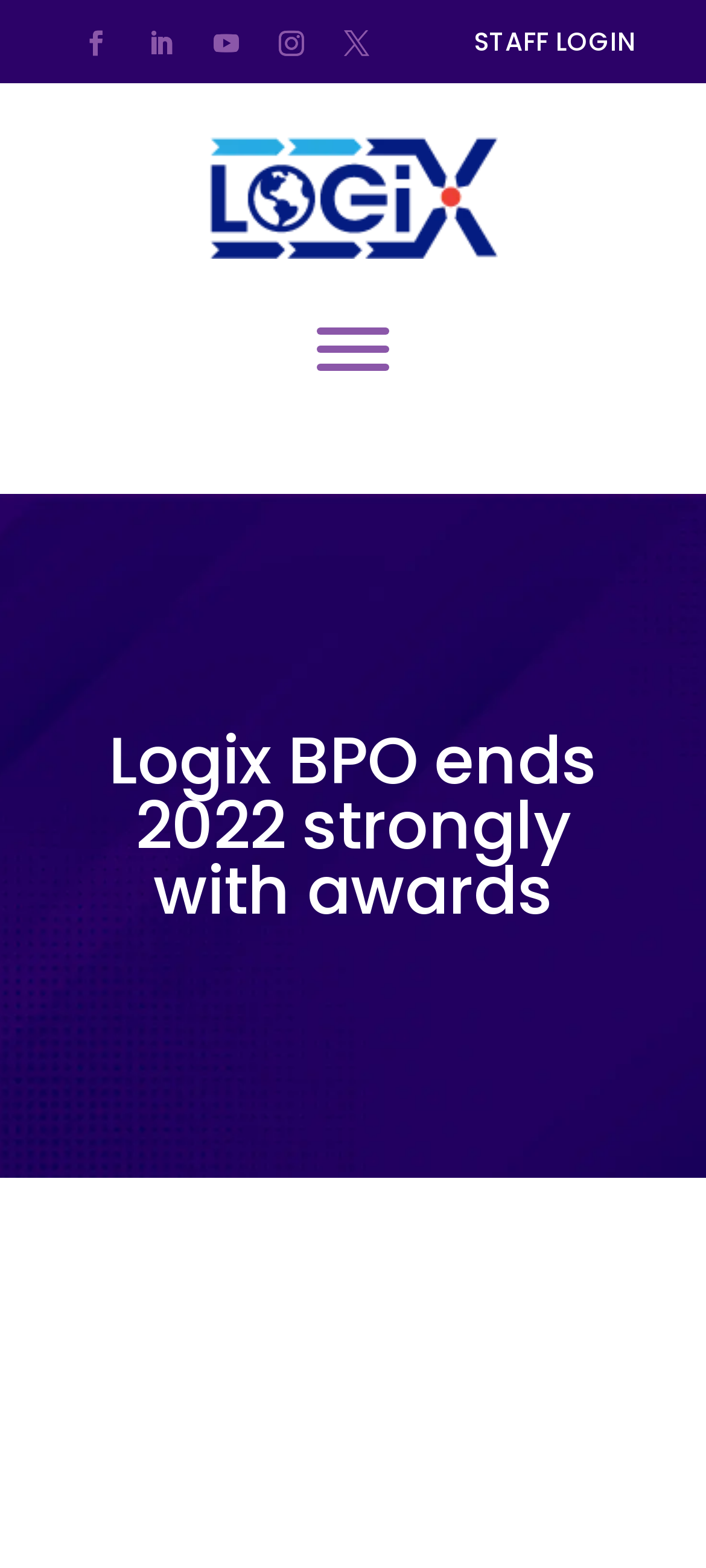What is the text on the top-right corner?
Examine the screenshot and reply with a single word or phrase.

STAFF LOGIN